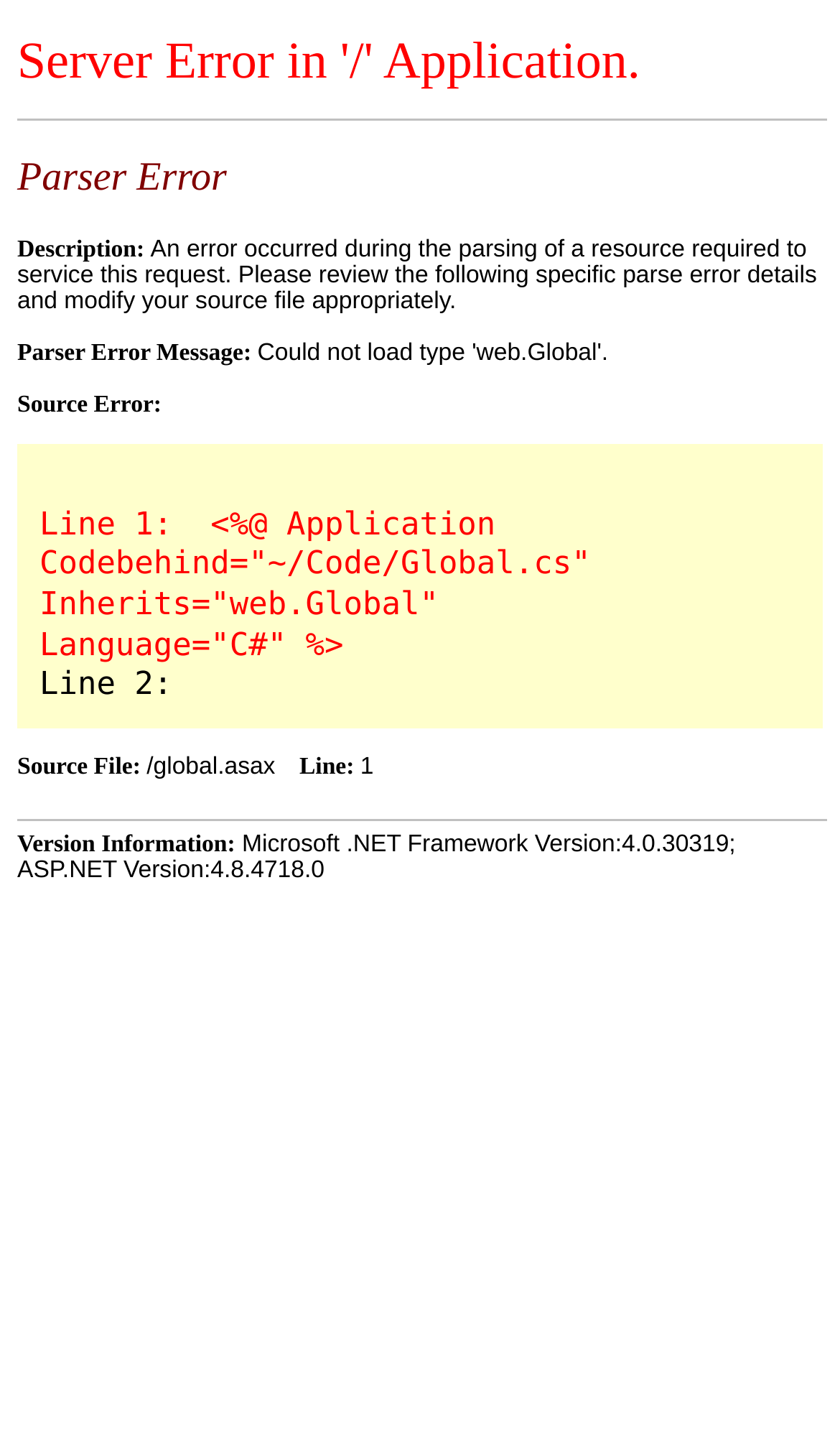Based on the image, please respond to the question with as much detail as possible:
What is the error message displayed?

The error message is displayed in a heading element at the top of the page, with a bounding box coordinate of [0.021, 0.109, 0.979, 0.142]. This suggests that the webpage is experiencing a parser error, which is a type of error that occurs during the parsing of a resource required to service the request.